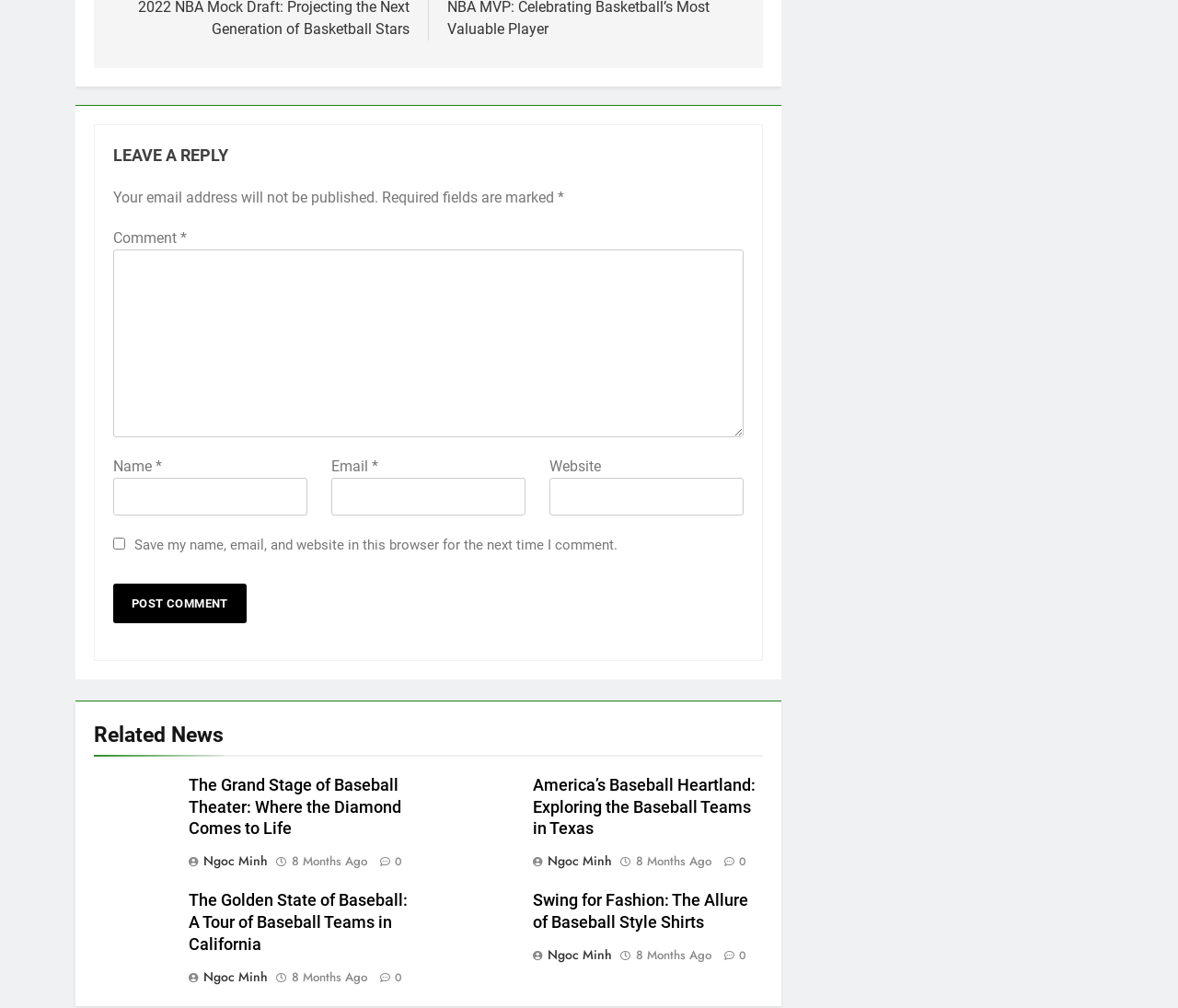Use the details in the image to answer the question thoroughly: 
What is the time frame of the related news articles?

I found that all the related news articles have a time stamp of '8 Months Ago', which suggests that they were all published around the same time.